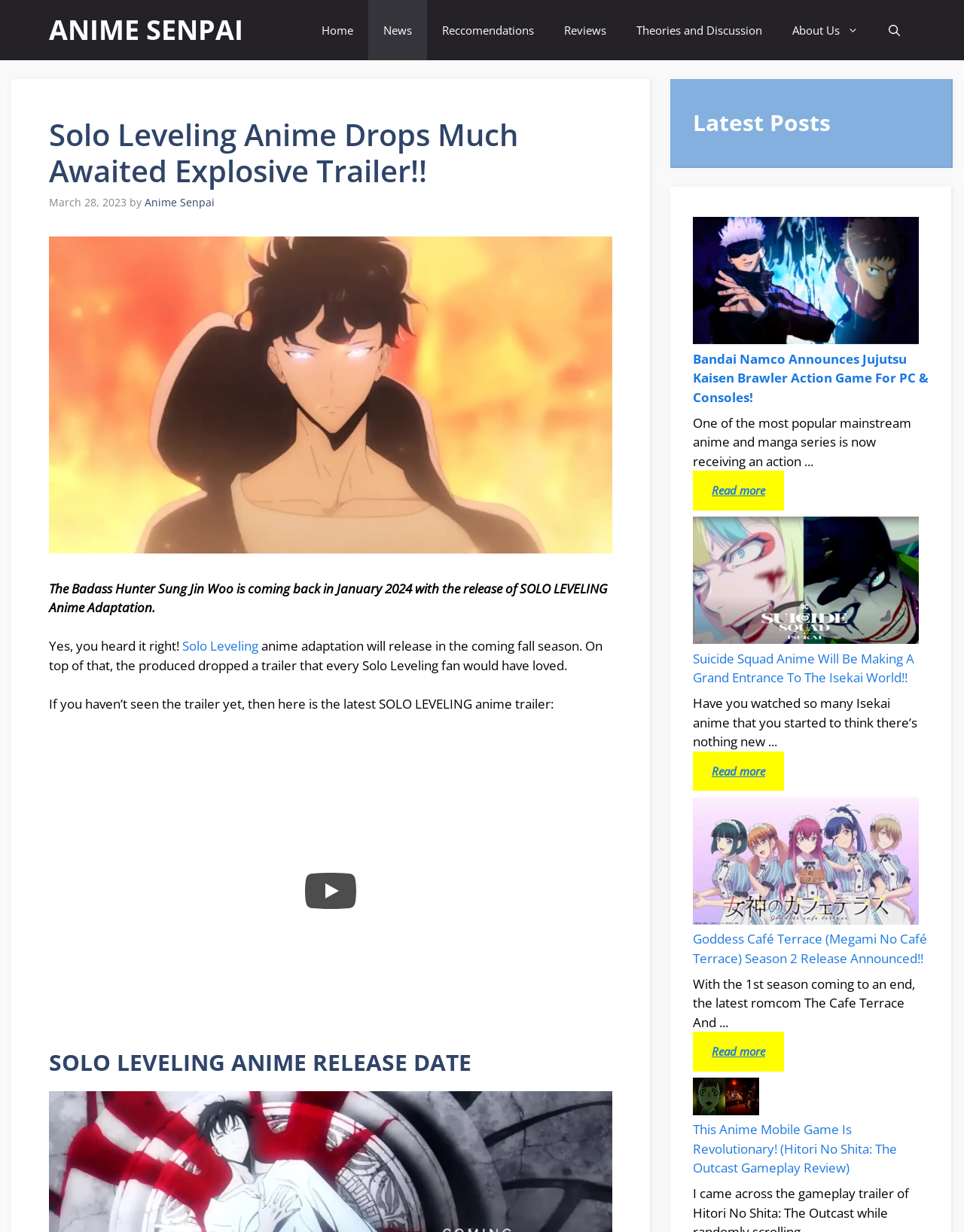Provide a thorough and detailed response to the question by examining the image: 
What is the text above the 'Play' button?

The 'Play' button is present in a figure element, which is likely a video player. The text above the 'Play' button is part of the article content and mentions the 'SOLO LEVELING anime trailer'.